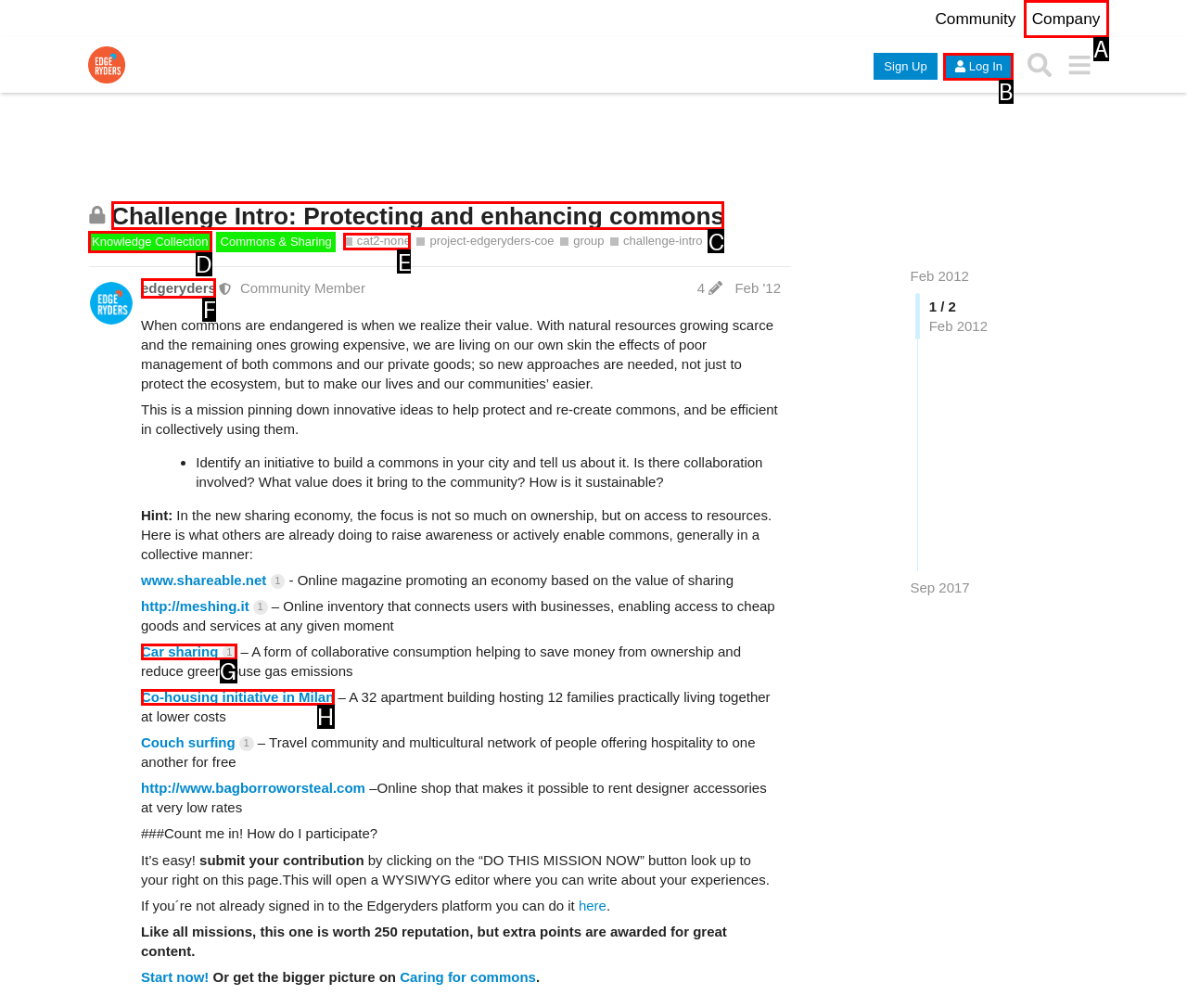Determine the letter of the element I should select to fulfill the following instruction: Read the 'Challenge Intro: Protecting and enhancing commons' topic. Just provide the letter.

C